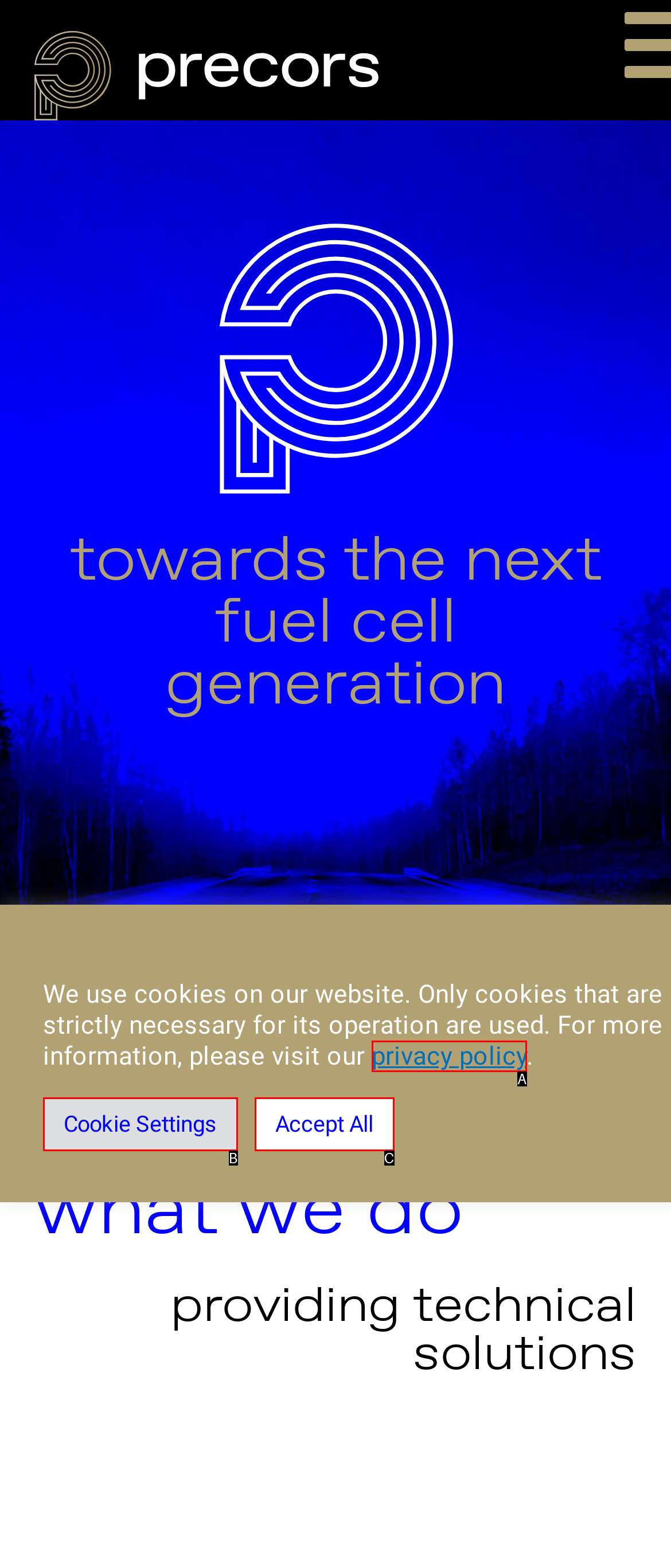Select the option that fits this description: Filters
Answer with the corresponding letter directly.

None